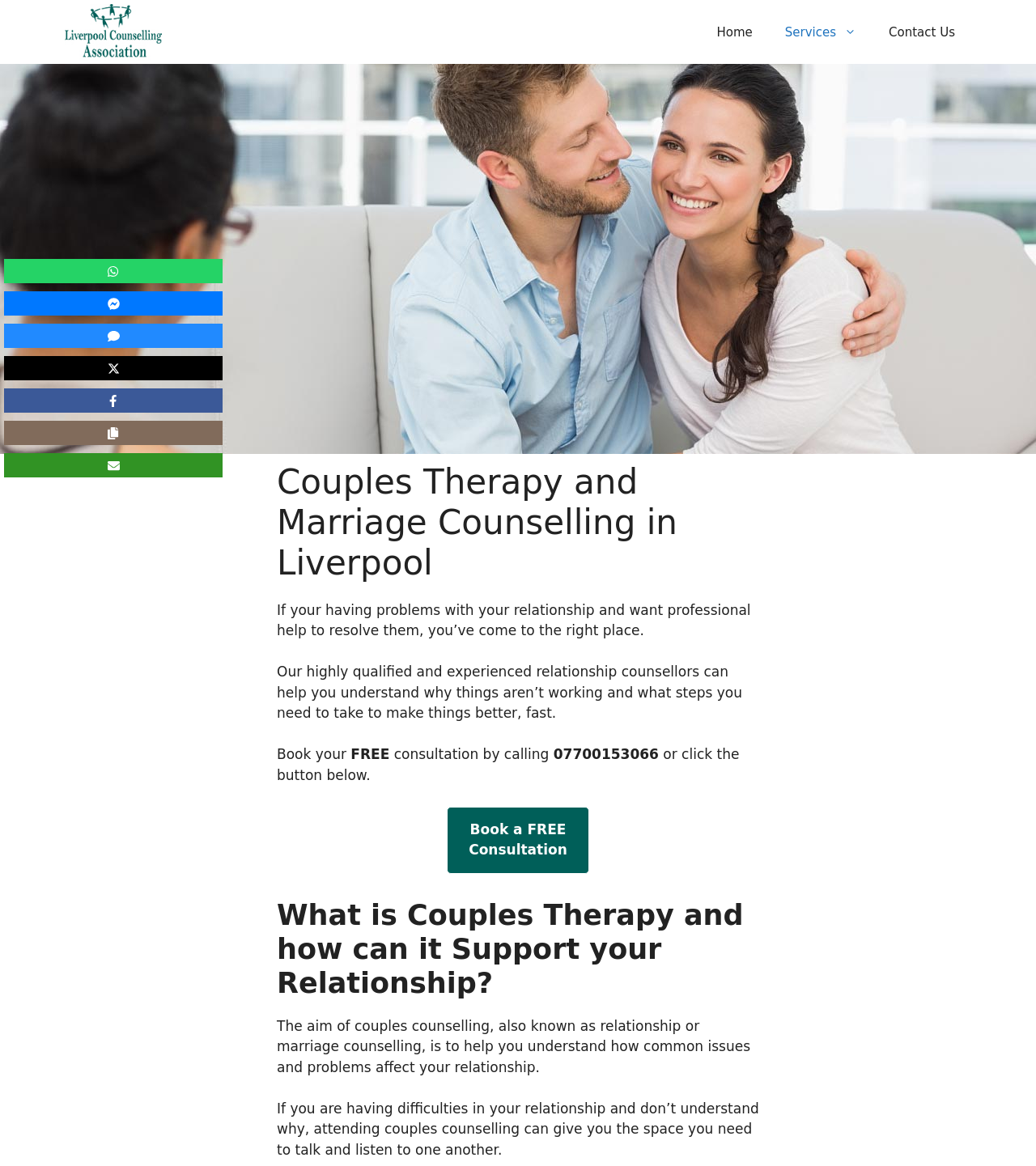Determine the bounding box coordinates of the region that needs to be clicked to achieve the task: "Click the 'Contact Us' link".

[0.842, 0.007, 0.938, 0.049]